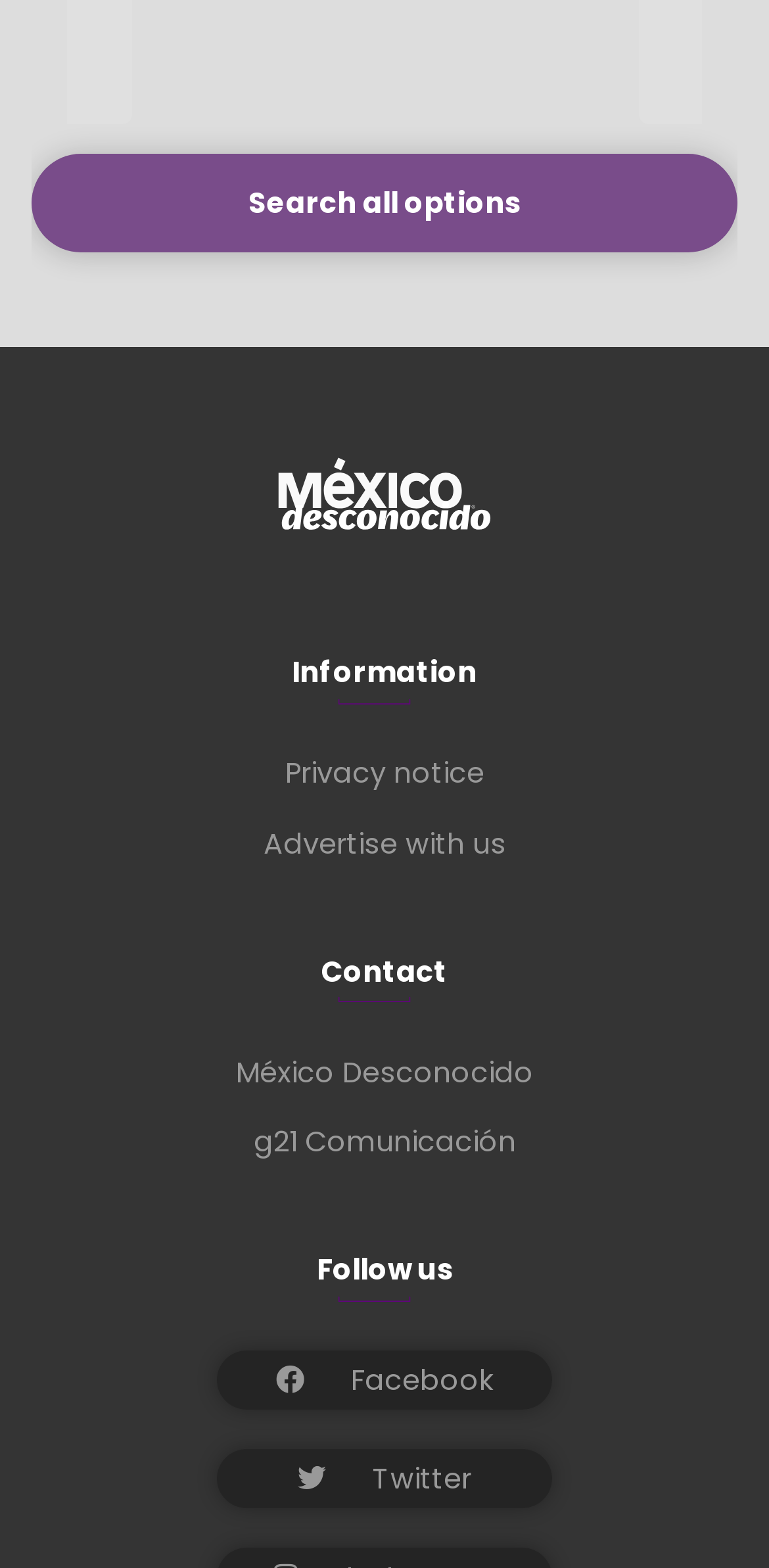Provide a brief response to the question using a single word or phrase: 
What is the text of the second StaticText?

Contact